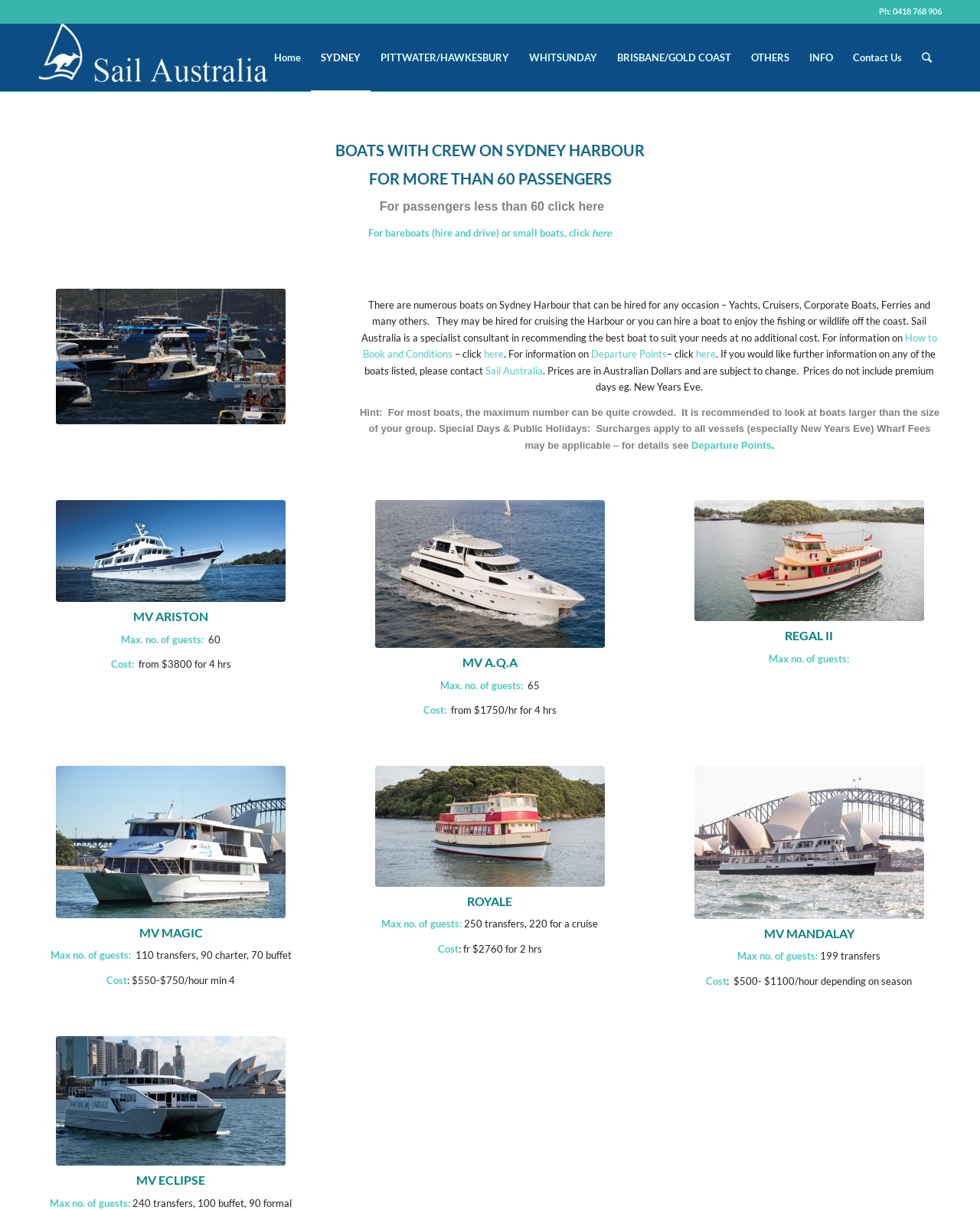What is the maximum number of guests for MV MAGIC?
Provide an in-depth and detailed explanation in response to the question.

I found the information under the 'MV MAGIC' heading, where it says 'Max no. of guests: 110 transfers, 90 charter, 70 buffet'.